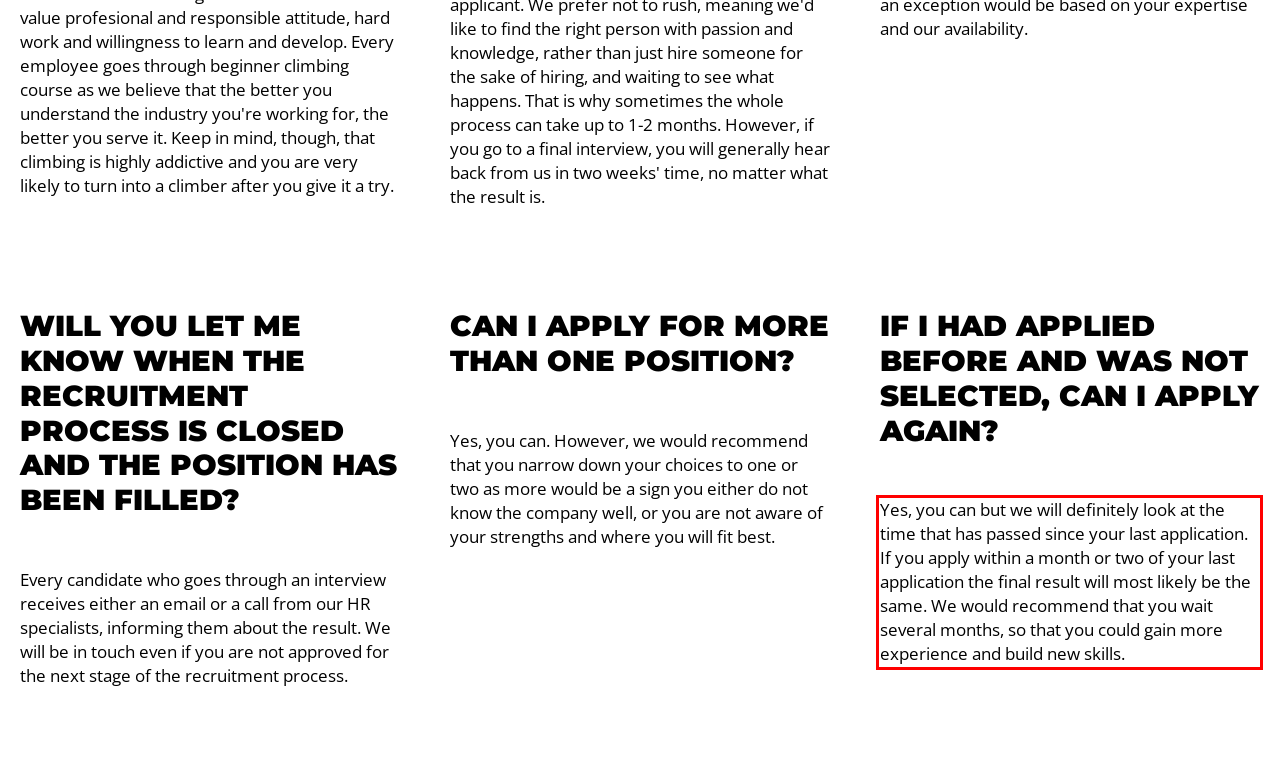In the screenshot of the webpage, find the red bounding box and perform OCR to obtain the text content restricted within this red bounding box.

Yes, you can but we will definitely look at the time that has passed since your last application. If you apply within a month or two of your last application the final result will most likely be the same. We would recommend that you wait several months, so that you could gain more experience and build new skills.